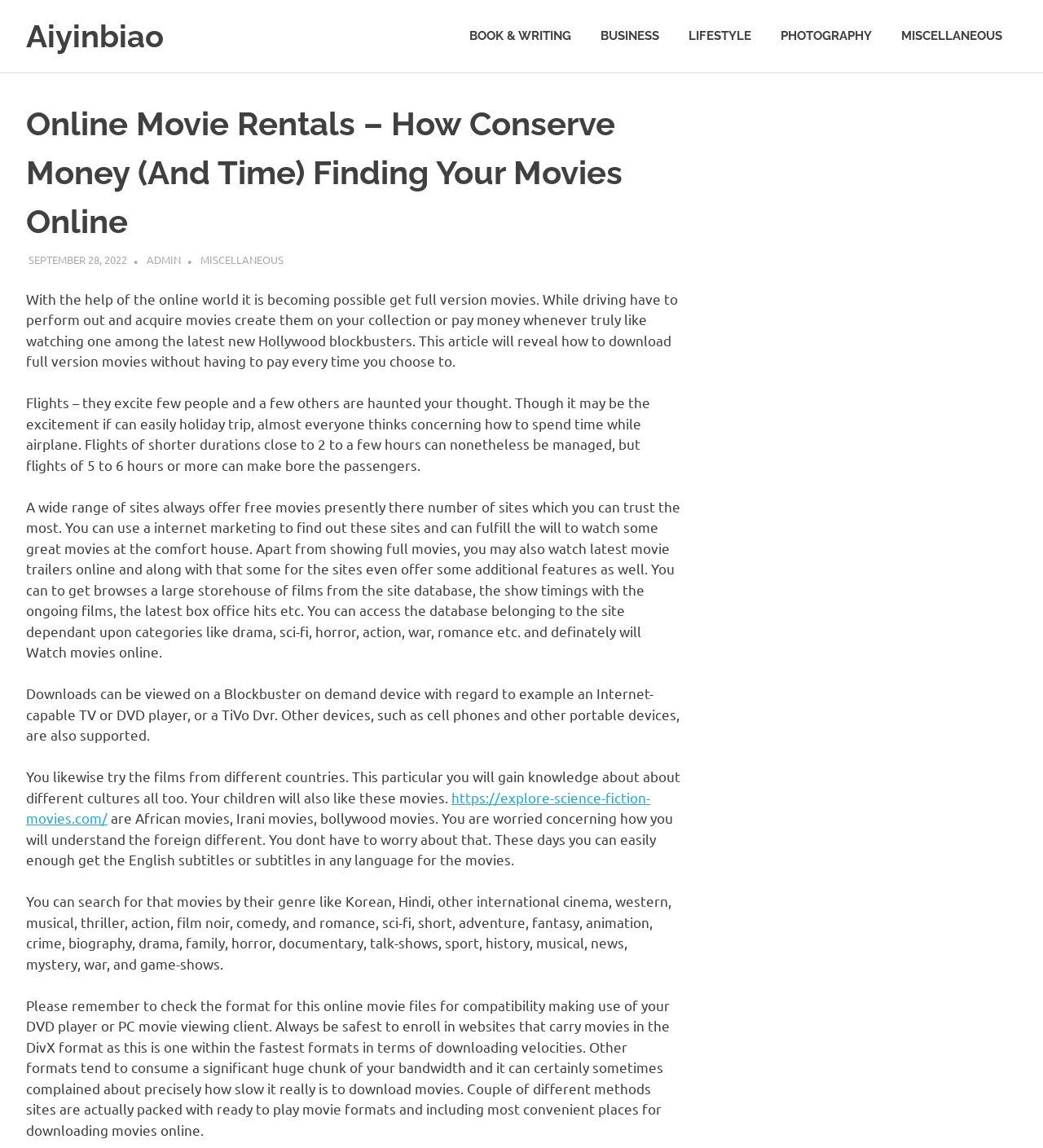Pinpoint the bounding box coordinates of the element that must be clicked to accomplish the following instruction: "Click on the 'ADMIN' link". The coordinates should be in the format of four float numbers between 0 and 1, i.e., [left, top, right, bottom].

[0.14, 0.22, 0.173, 0.232]